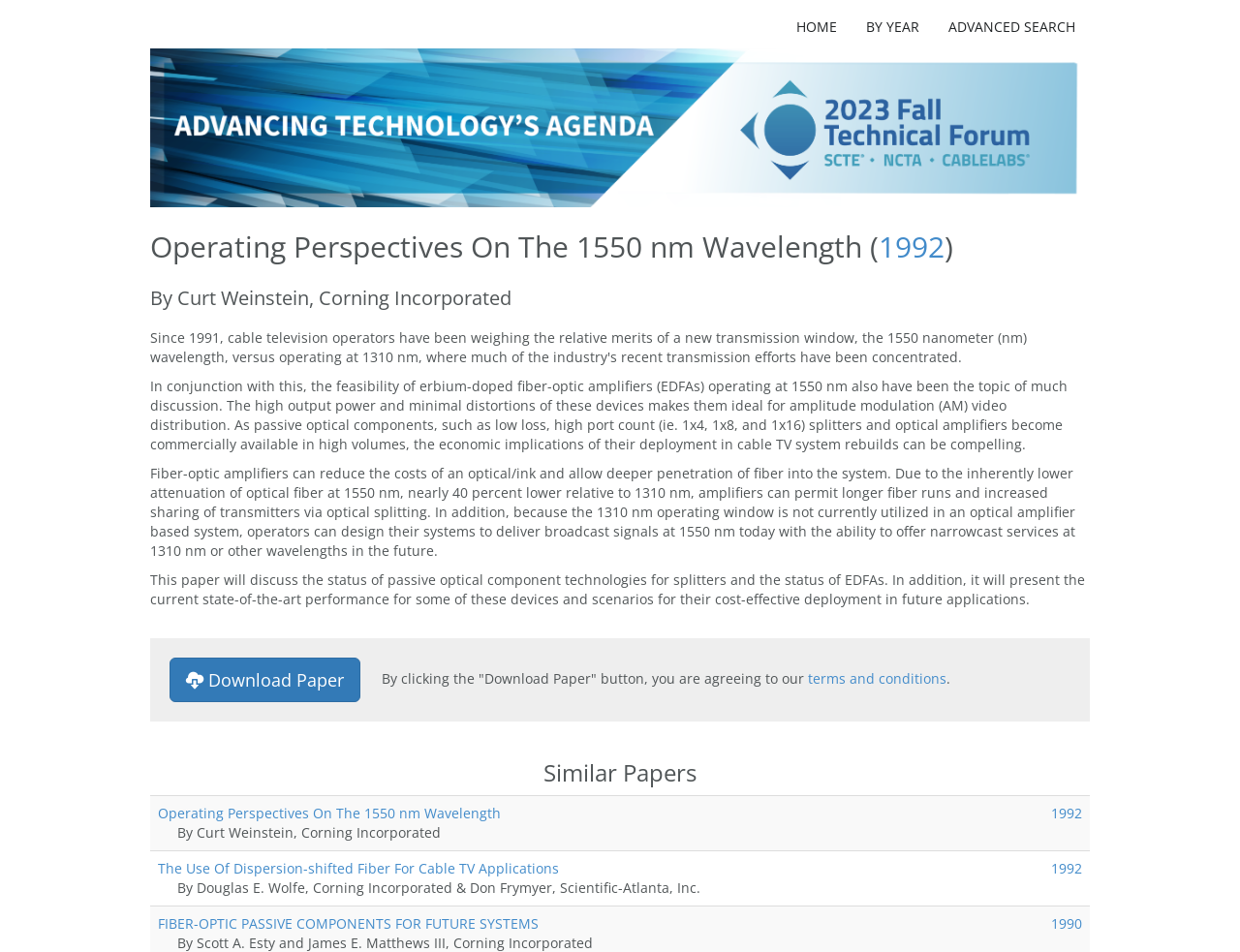What is the benefit of operating at 1550 nm?
Please provide a single word or phrase in response based on the screenshot.

Lower attenuation